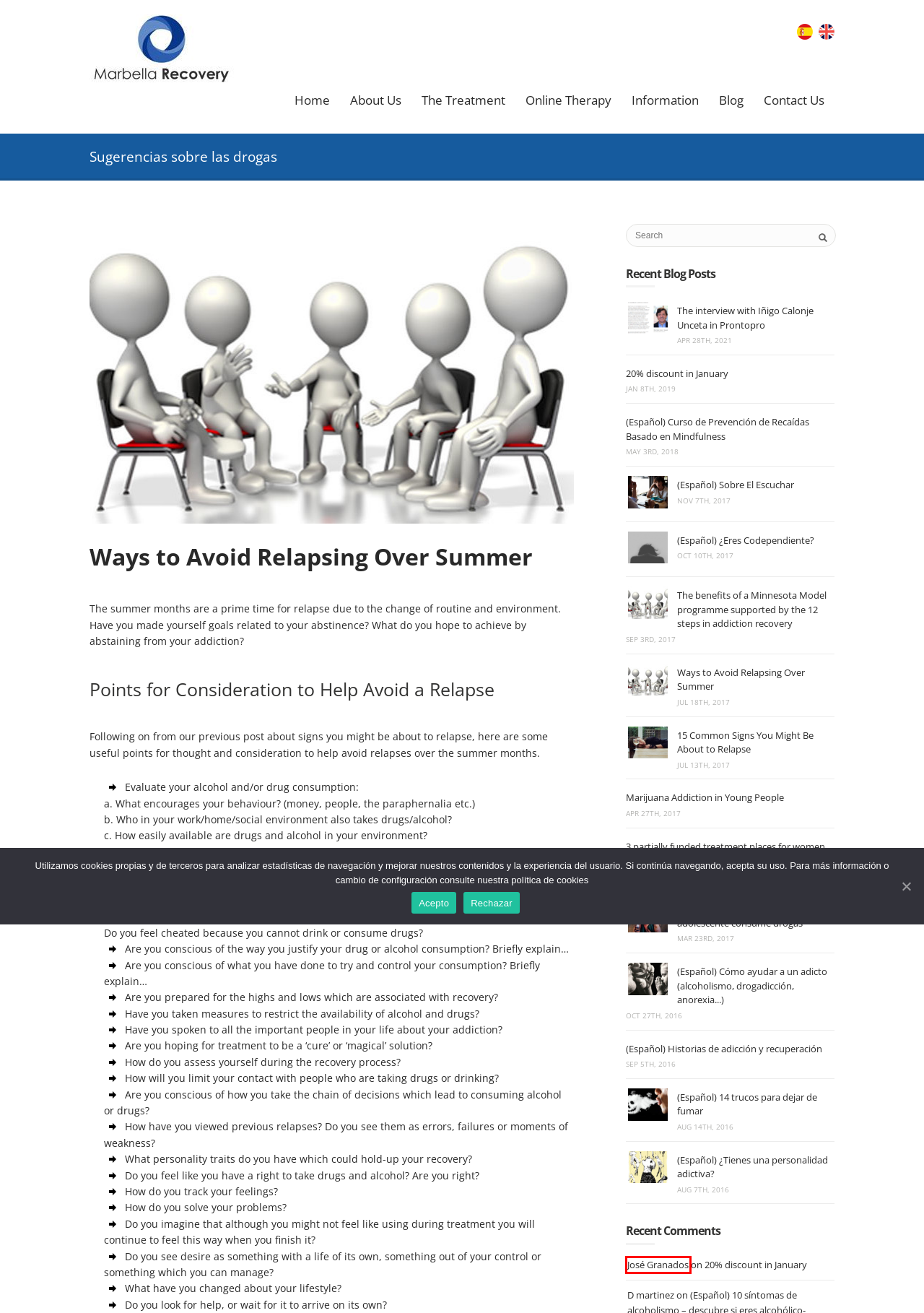Look at the screenshot of a webpage where a red bounding box surrounds a UI element. Your task is to select the best-matching webpage description for the new webpage after you click the element within the bounding box. The available options are:
A. 20% discount in January - Marbella Recovery
B. Clínica Dental Marbella |【Clínica Aguilar】| Diseñamos sonrisas
C. The interview with Iñigo Calonje Unceta in Prontopro - Marbella Recovery
D. Marihuana temor por el aumento de adicción en adolescentes
E. ¿Tienes una personalidad adictiva? 8 Rasgos que la definen.
F. (Español) Señales de que un adolescente consume drogas - Marbella Recovery
G. (Español) Historias de adicción y recuperación - Marbella Recovery
H. Blog - Marbella Recovery

B